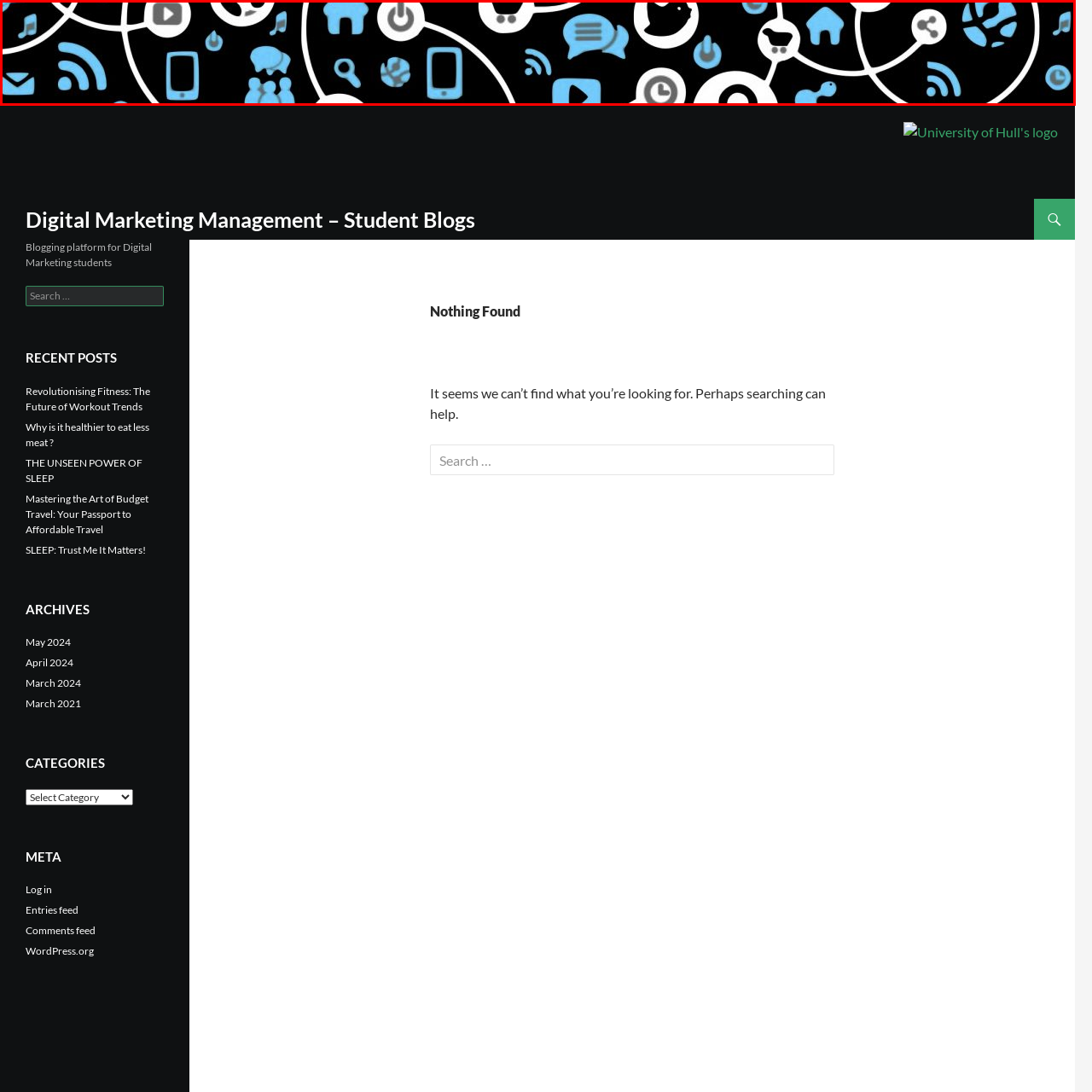Look closely at the zone within the orange frame and give a detailed answer to the following question, grounding your response on the visual details: 
What is the dominant color of the background?

The caption explicitly states that the background is 'a sleek black backdrop', indicating that the dominant color of the background is indeed black.